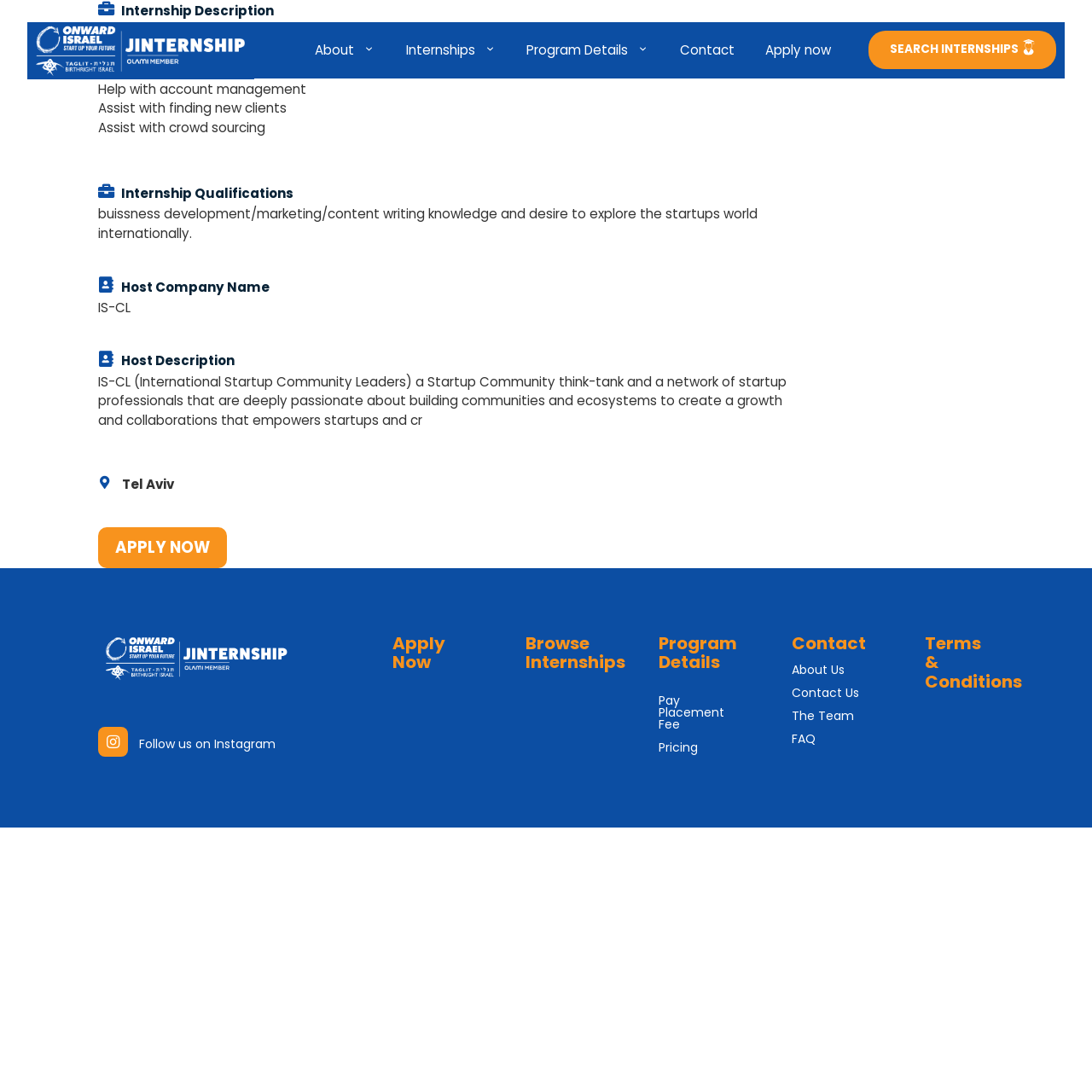Identify the bounding box coordinates of the area that should be clicked in order to complete the given instruction: "Toggle the 'Menu Toggle' for 'How to buy'". The bounding box coordinates should be four float numbers between 0 and 1, i.e., [left, top, right, bottom].

None